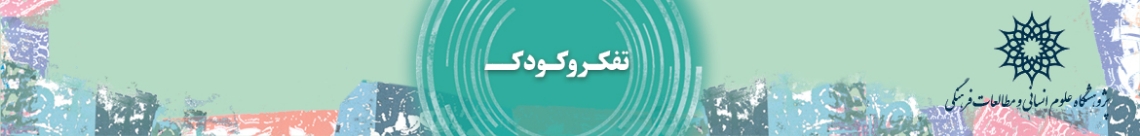Respond to the question below with a concise word or phrase:
What colors are used in the background?

Teal and pastel